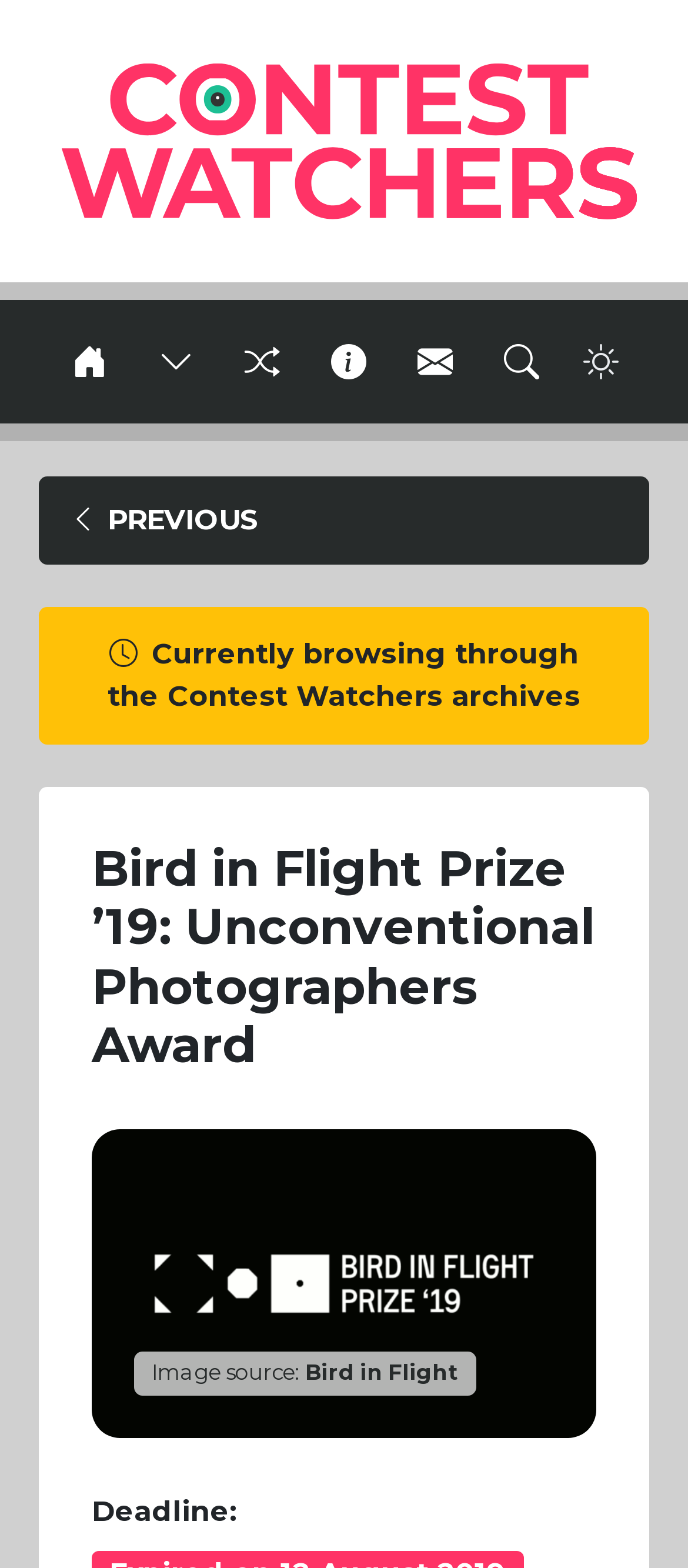Extract the heading text from the webpage.

Bird in Flight Prize ’19: Unconventional Photographers Award